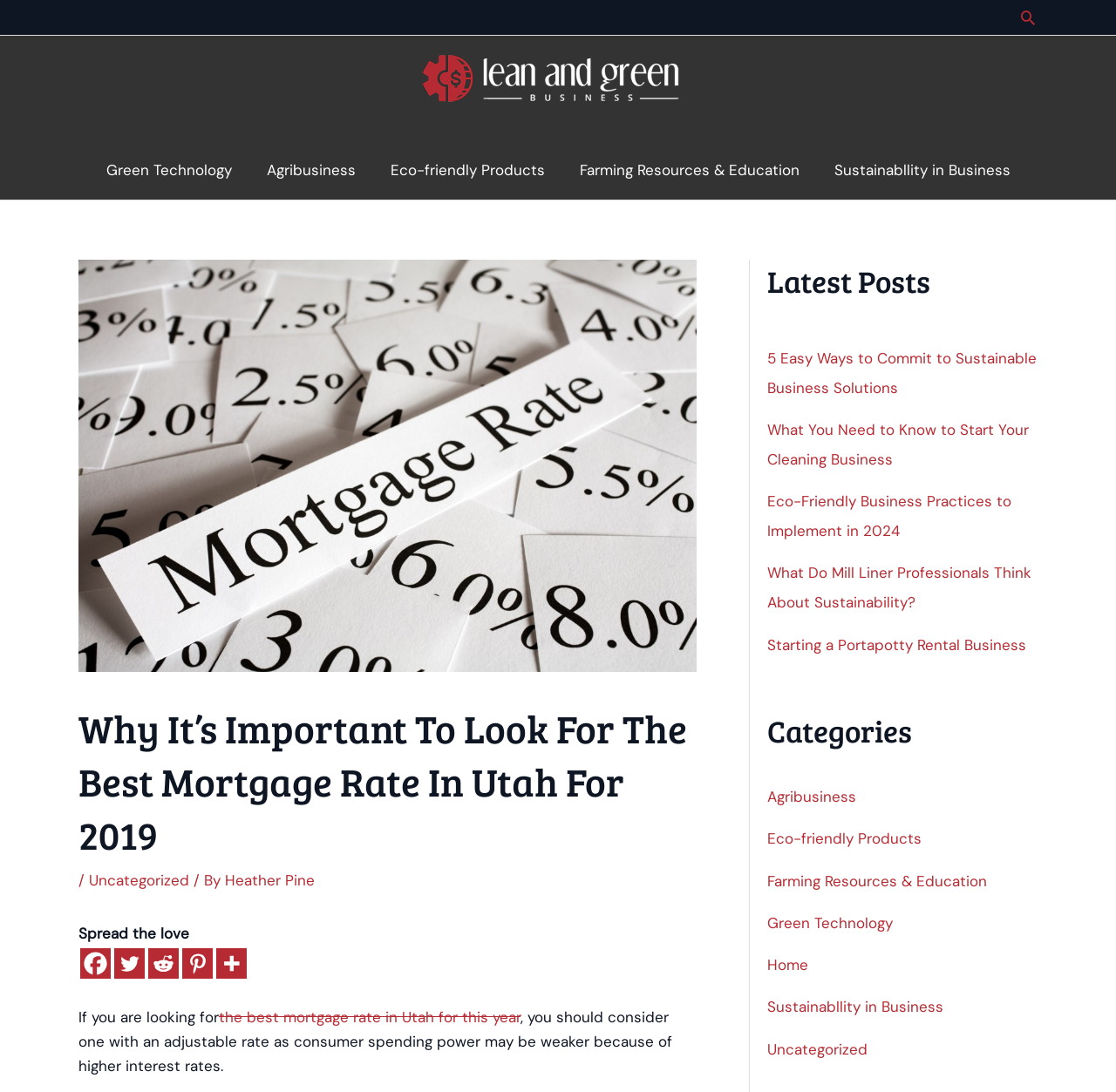Refer to the image and provide an in-depth answer to the question:
What are the categories of articles on this website?

The categories of articles on this website are listed in the 'Categories' section, which includes Agribusiness, Eco-friendly Products, Farming Resources & Education, Green Technology, Home, Sustainability in Business, and Uncategorized.